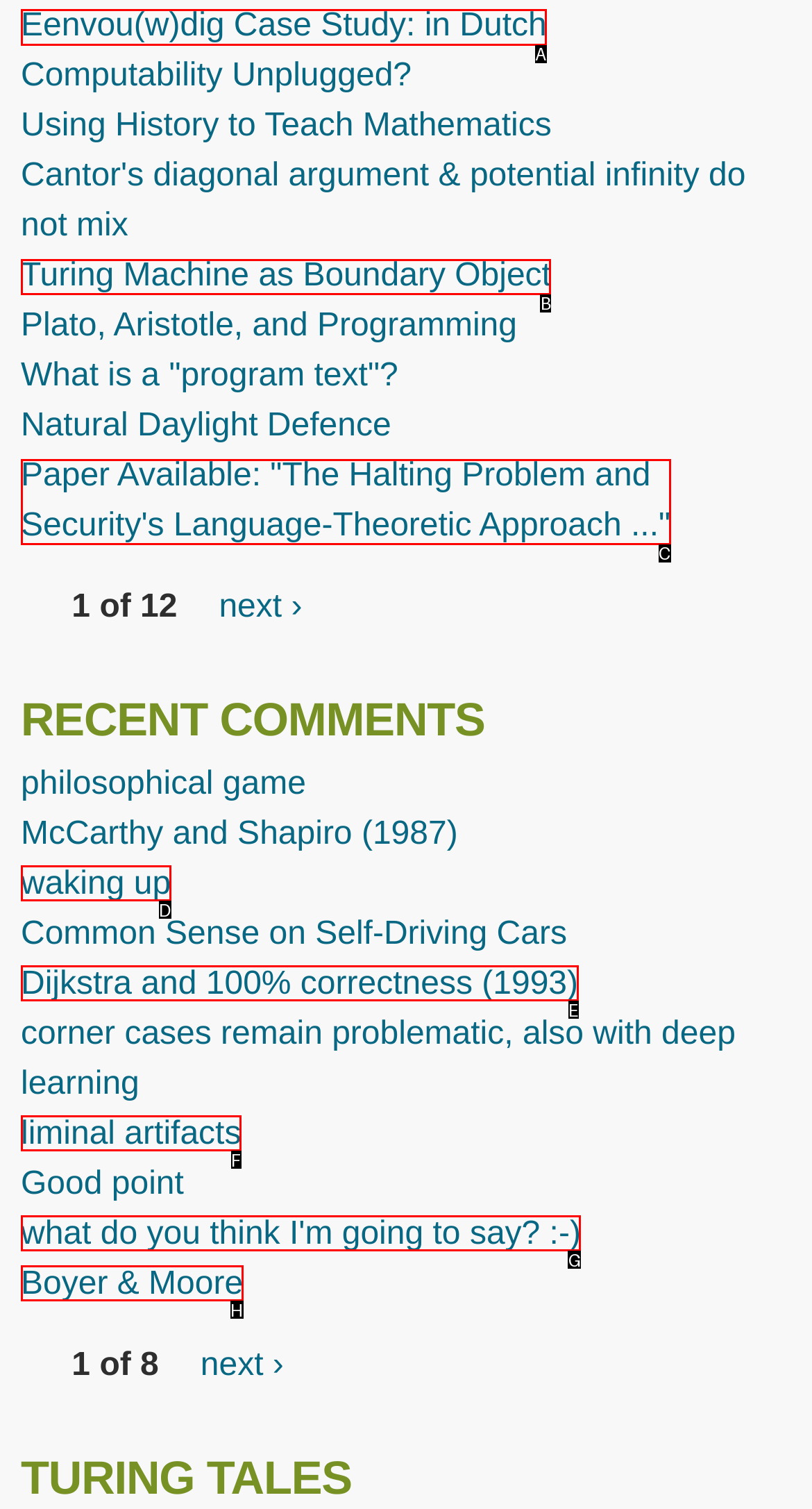Among the marked elements in the screenshot, which letter corresponds to the UI element needed for the task: view Eenvou(w)dig Case Study in Dutch?

A